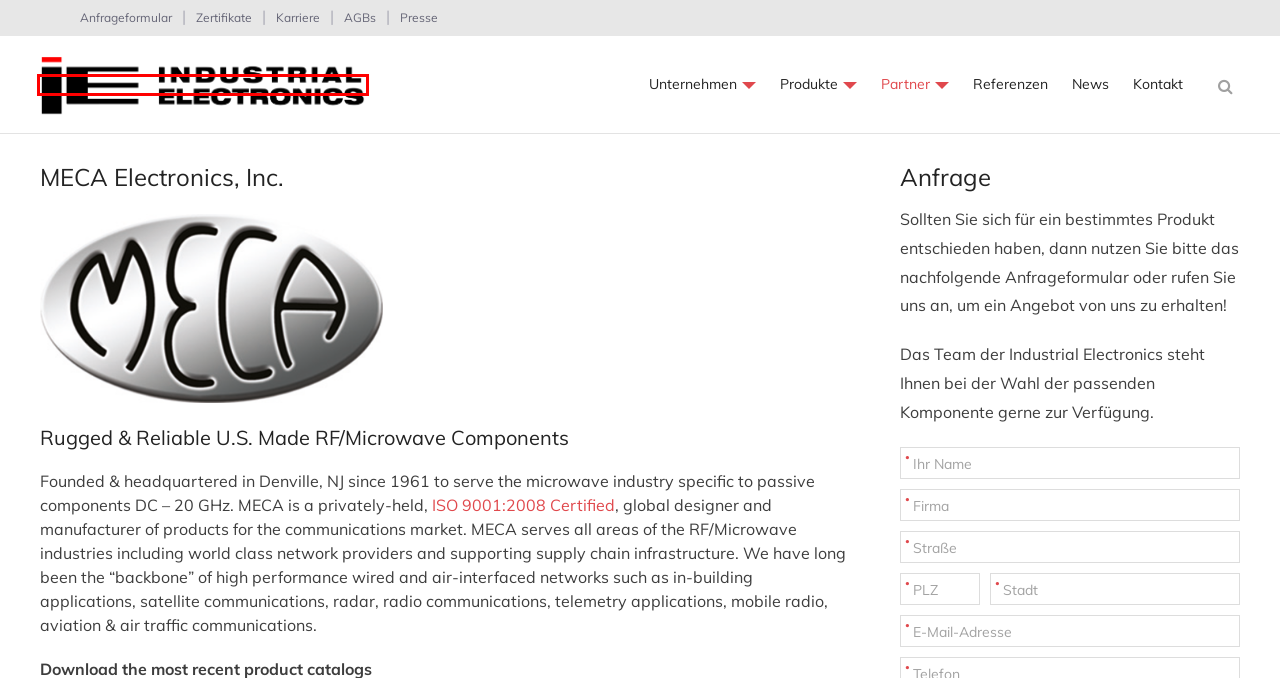You have a screenshot of a webpage with a red bounding box around a UI element. Determine which webpage description best matches the new webpage that results from clicking the element in the bounding box. Here are the candidates:
A. Zertifikate | Industrial Electronics GmbH
B. Kontakt zur Industrial Electronics GmbH & Kontaktformular
C. News | Industrial Electronics GmbH
D. Presse | Industrial Electronics GmbH
E. Industrial Electronics - Ihr Partner für Distribution, Beratung & Engineering
F. AGBs | Industrial Electronics GmbH
G. Karriereportal Industrial Electronics GmbH
H. Referenzen | Industrial Electronics GmbH

E